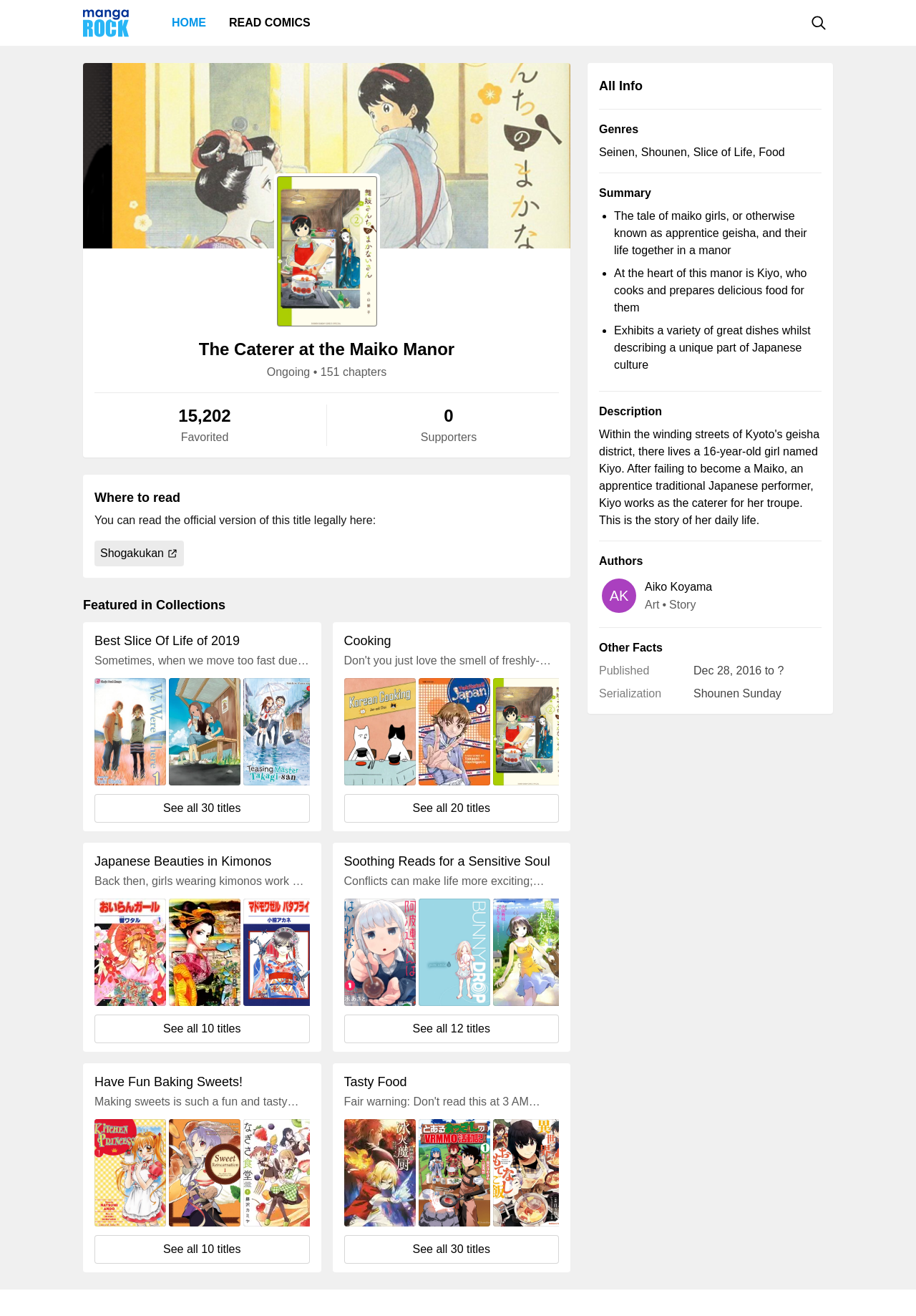Highlight the bounding box of the UI element that corresponds to this description: "Read Comics".

[0.238, 0.007, 0.351, 0.028]